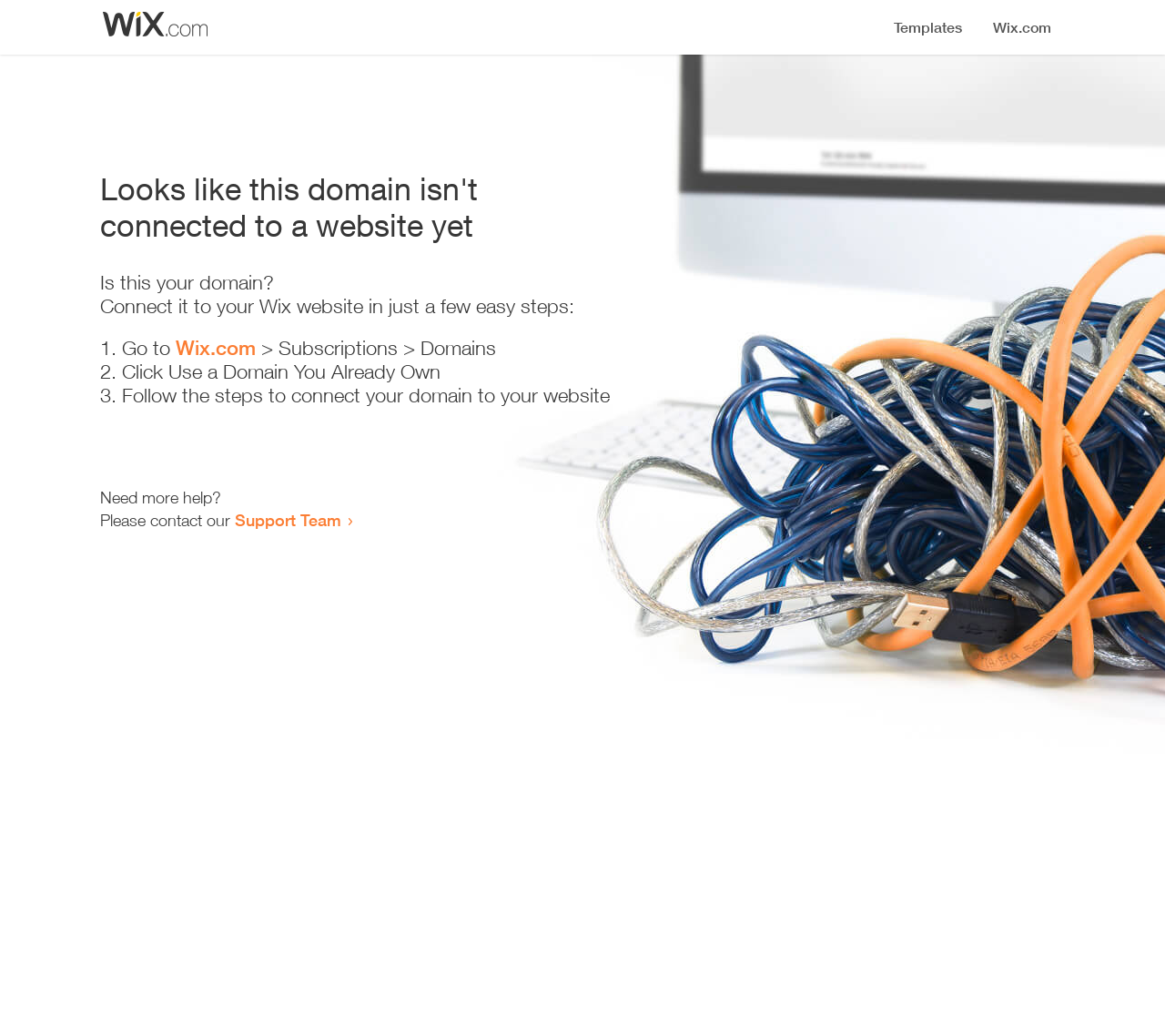Identify the bounding box for the described UI element: "Support Team".

[0.202, 0.492, 0.293, 0.511]